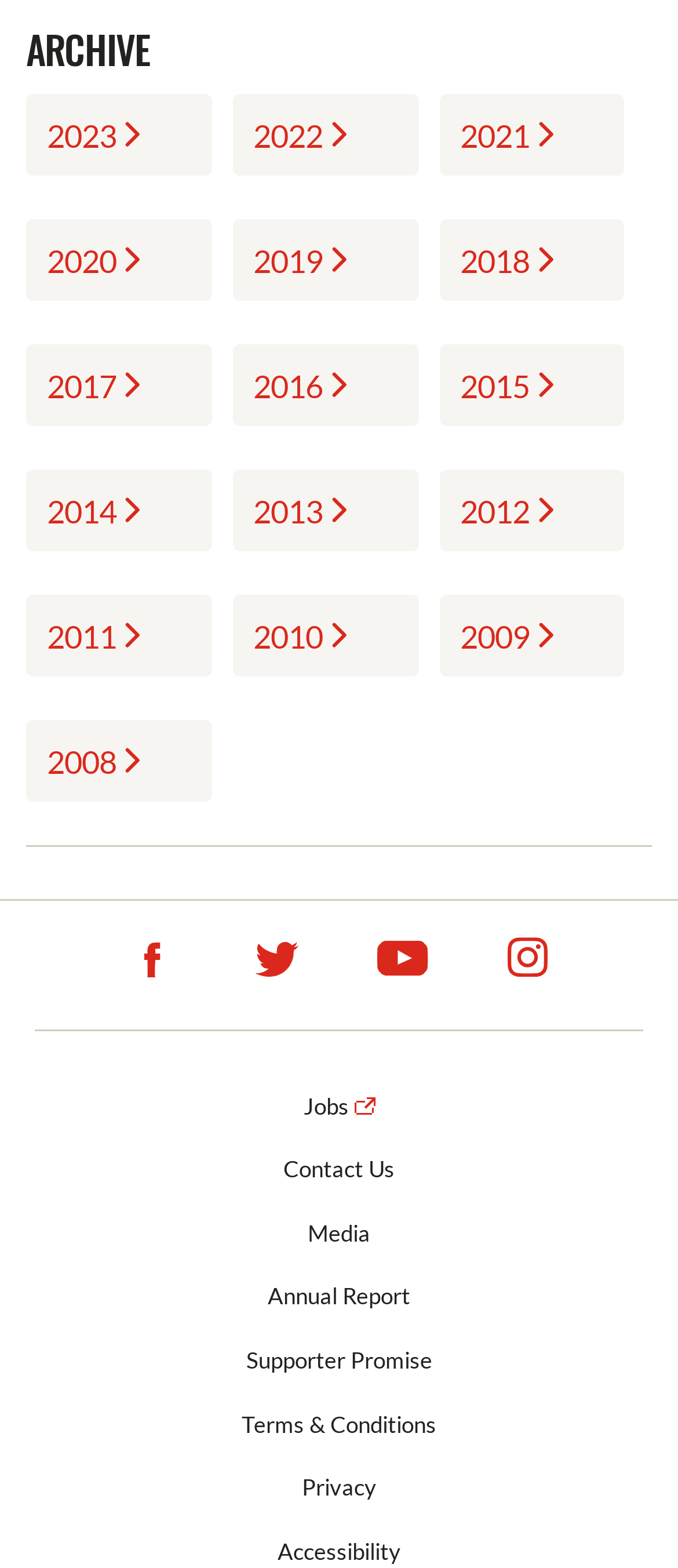Determine the bounding box coordinates for the clickable element required to fulfill the instruction: "Enter email address for updates". Provide the coordinates as four float numbers between 0 and 1, i.e., [left, top, right, bottom].

None